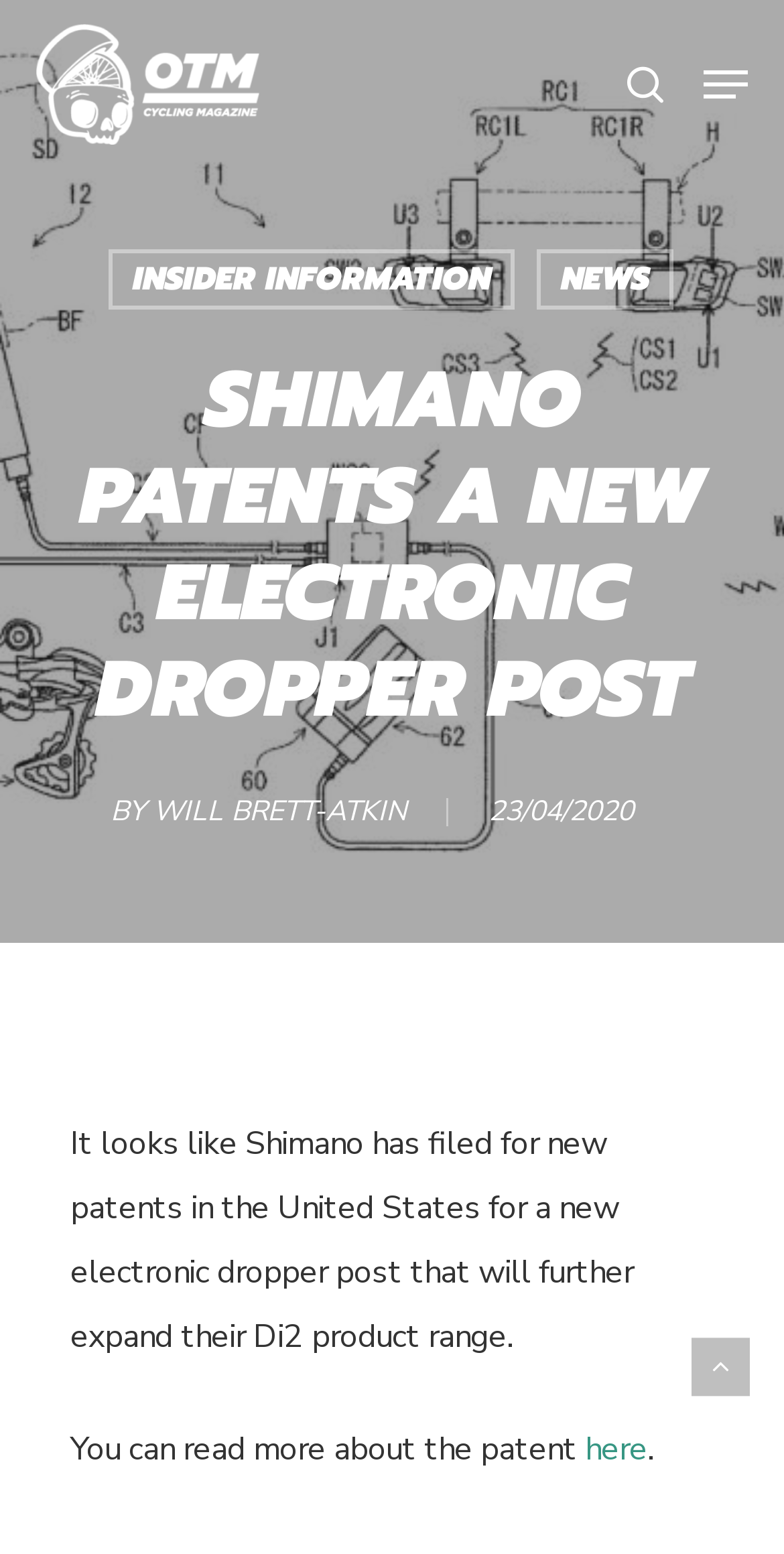Extract the top-level heading from the webpage and provide its text.

SHIMANO PATENTS A NEW ELECTRONIC DROPPER POST